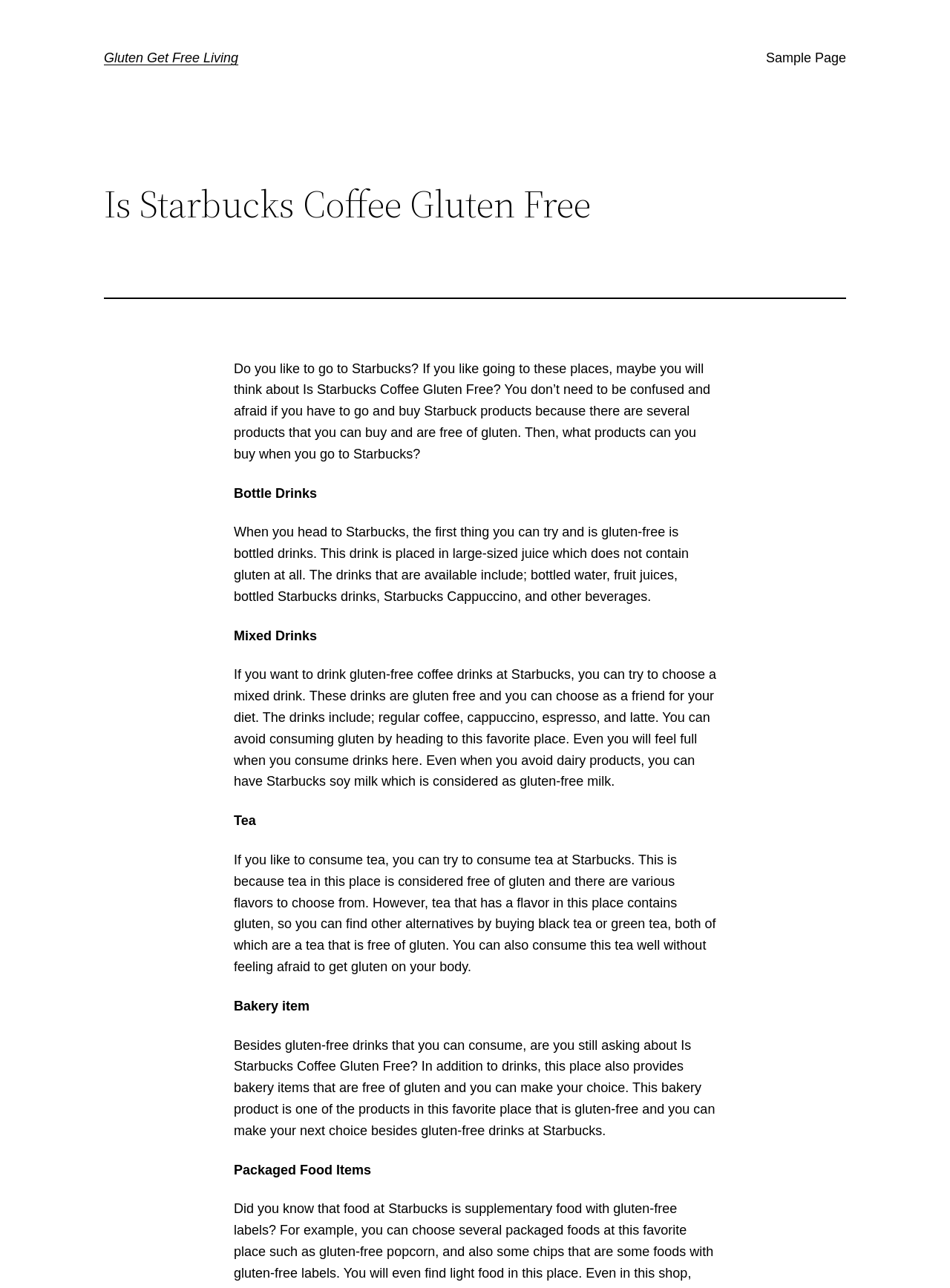Respond to the following question with a brief word or phrase:
Are all tea flavors at Starbucks gluten-free?

No